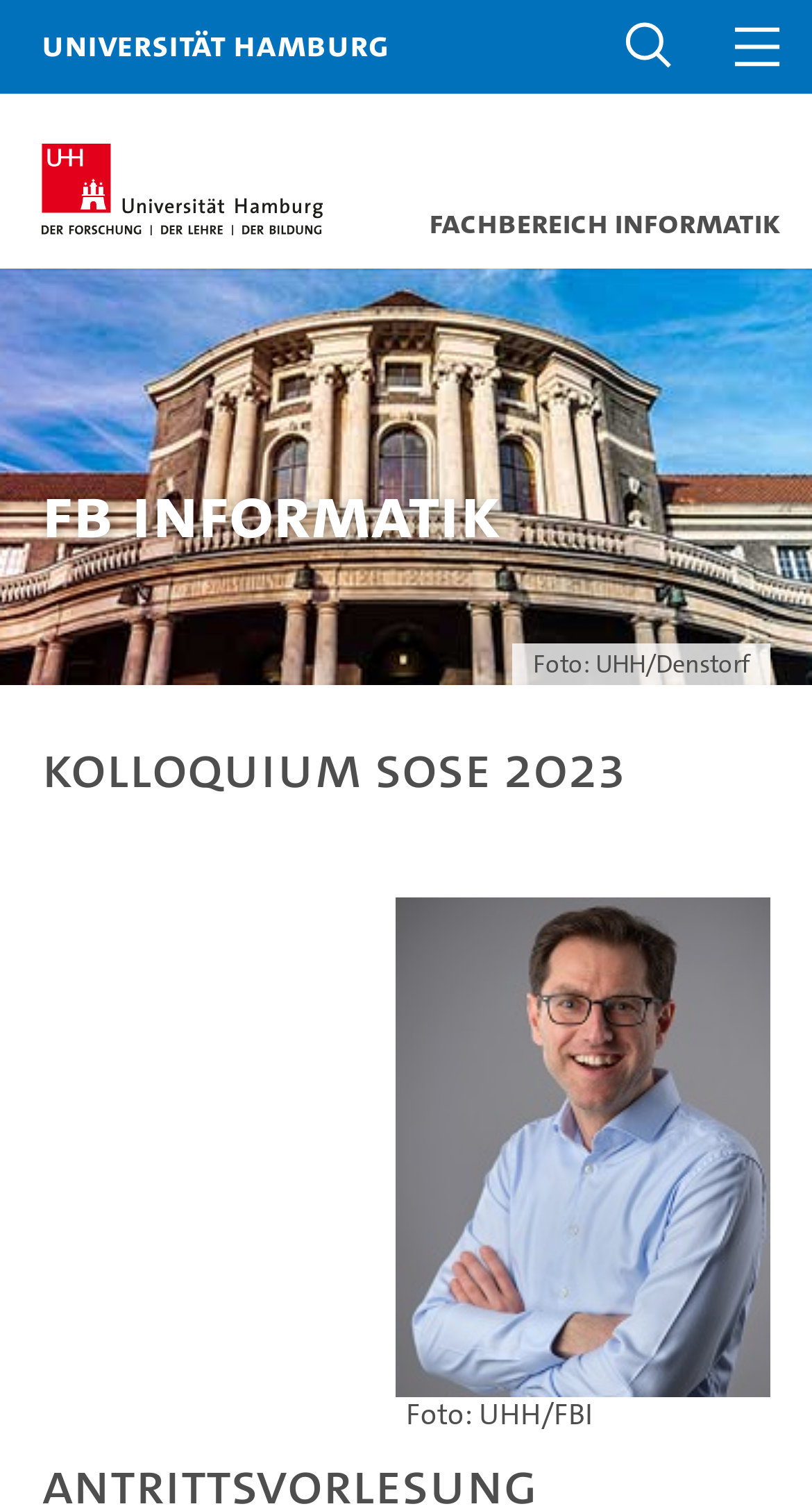Extract the bounding box coordinates for the UI element described by the text: "Universität Hamburg". The coordinates should be in the form of [left, top, right, bottom] with values between 0 and 1.

[0.051, 0.0, 0.479, 0.062]